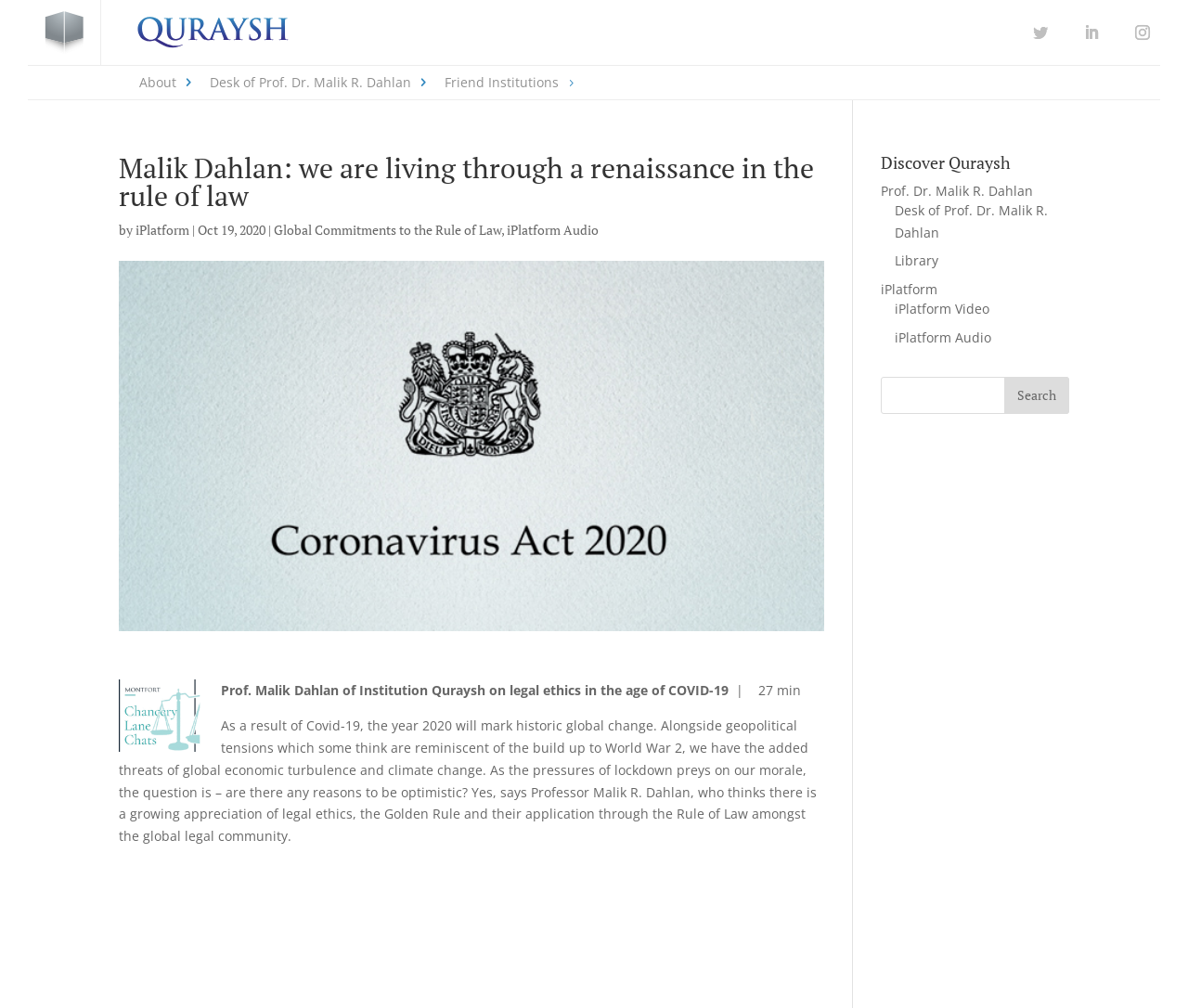Answer this question in one word or a short phrase: What is the topic of the article?

Rule of Law